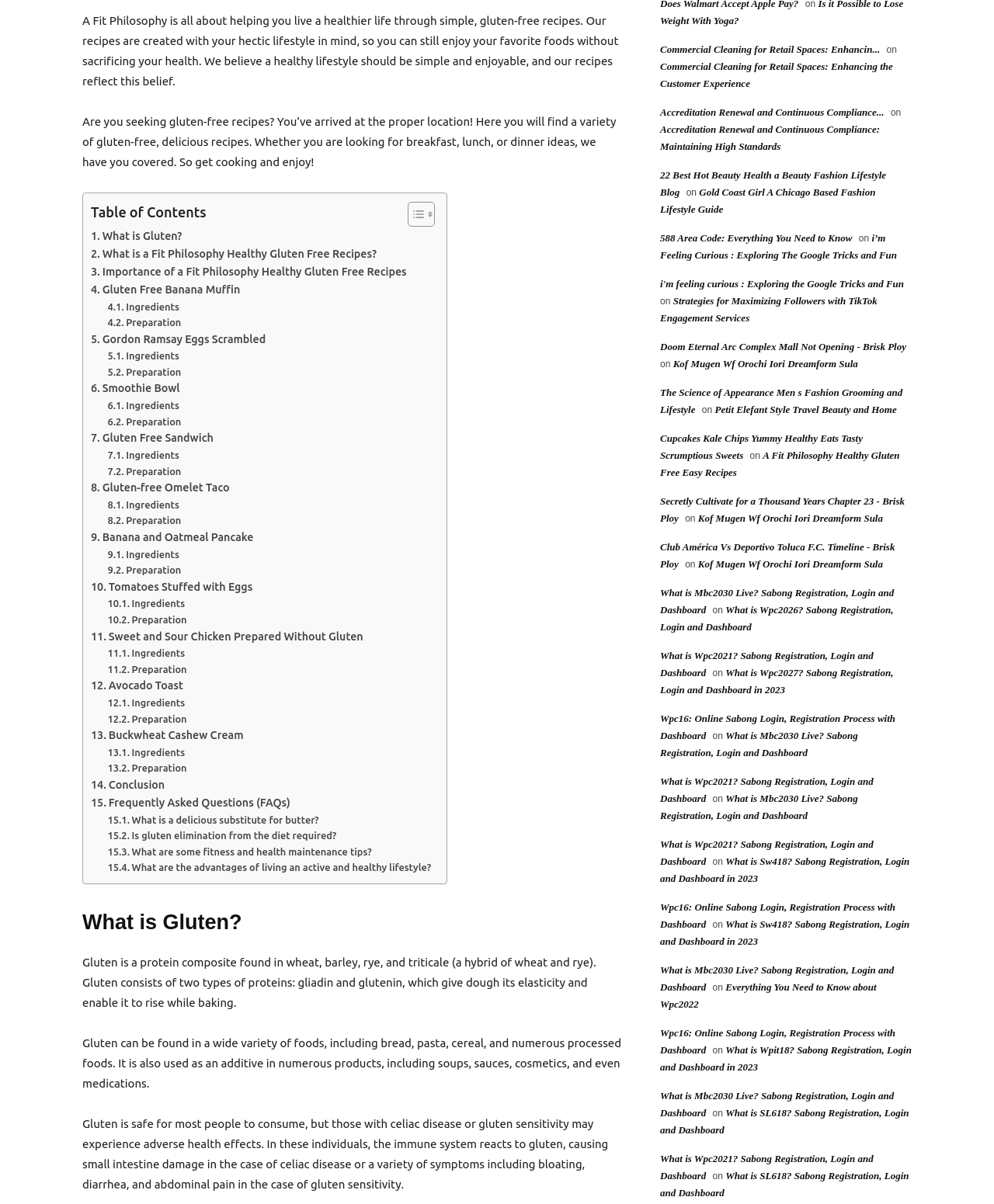Show the bounding box coordinates for the element that needs to be clicked to execute the following instruction: "Read 'Curtain Ideas for Bay Windows in the Dining Room'". Provide the coordinates in the form of four float numbers between 0 and 1, i.e., [left, top, right, bottom].

None